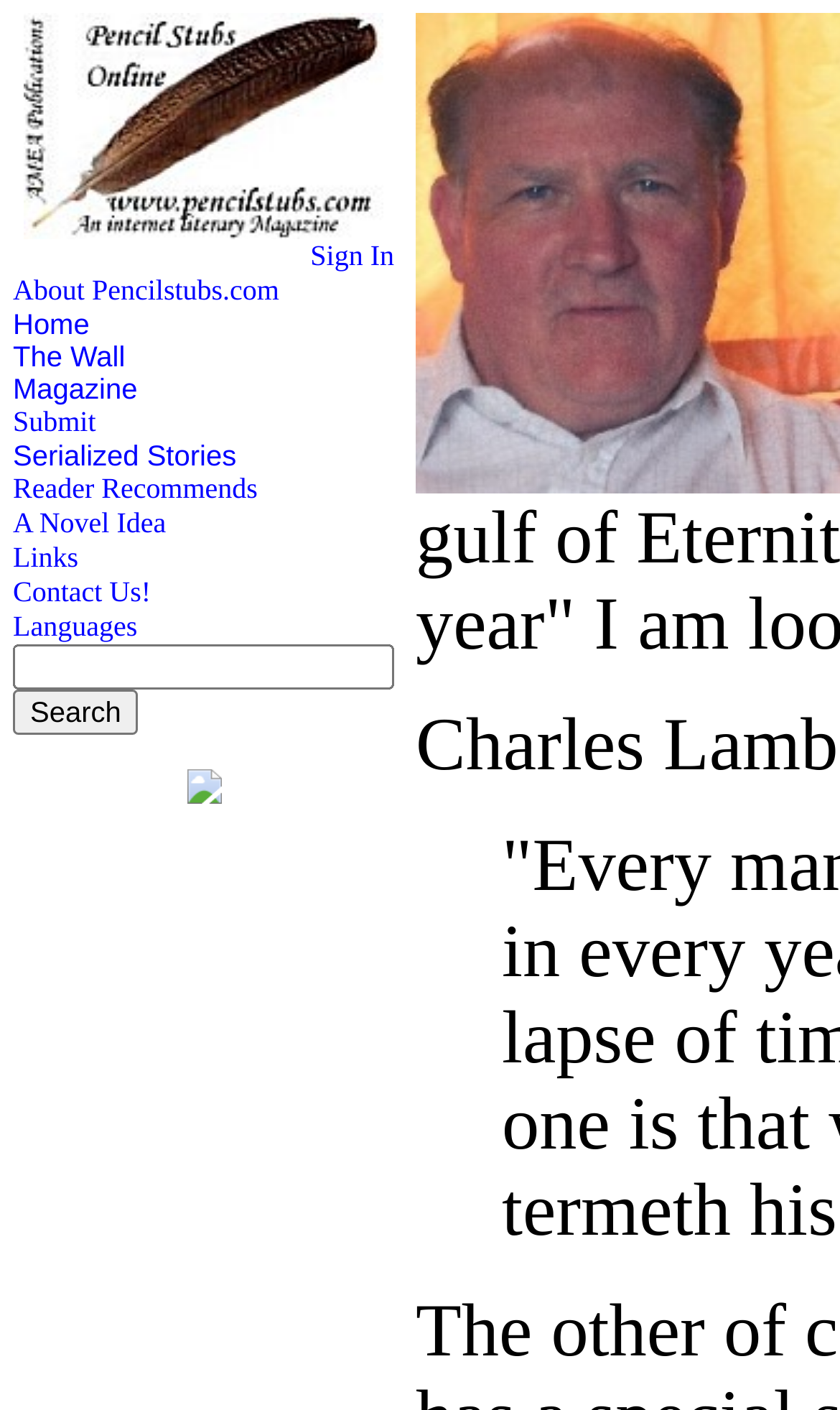Answer the question in one word or a short phrase:
What is the last link in the top navigation menu?

Languages